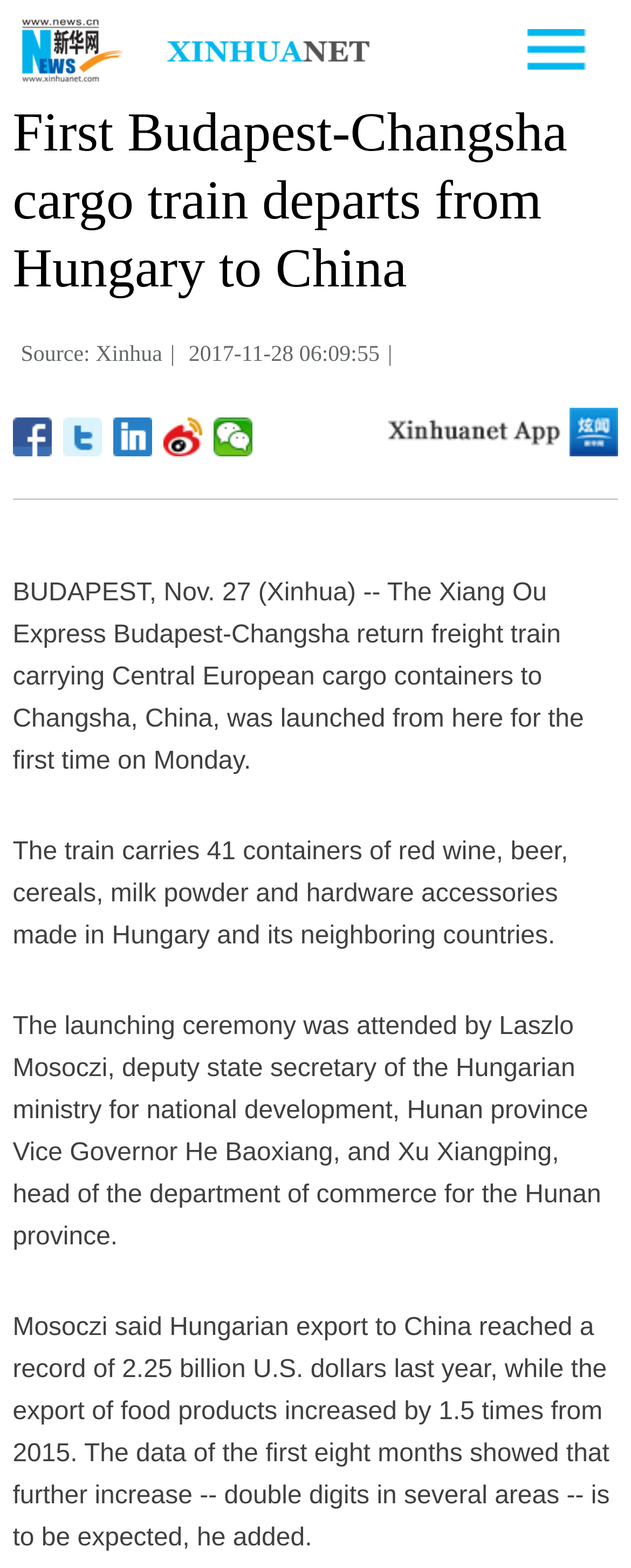Please examine the image and answer the question with a detailed explanation:
What is the destination of the cargo train?

Based on the text, 'The Xiang Ou Express Budapest-Changsha return freight train carrying Central European cargo containers to Changsha, China, was launched from here for the first time on Monday.', we can infer that the destination of the cargo train is Changsha, China.